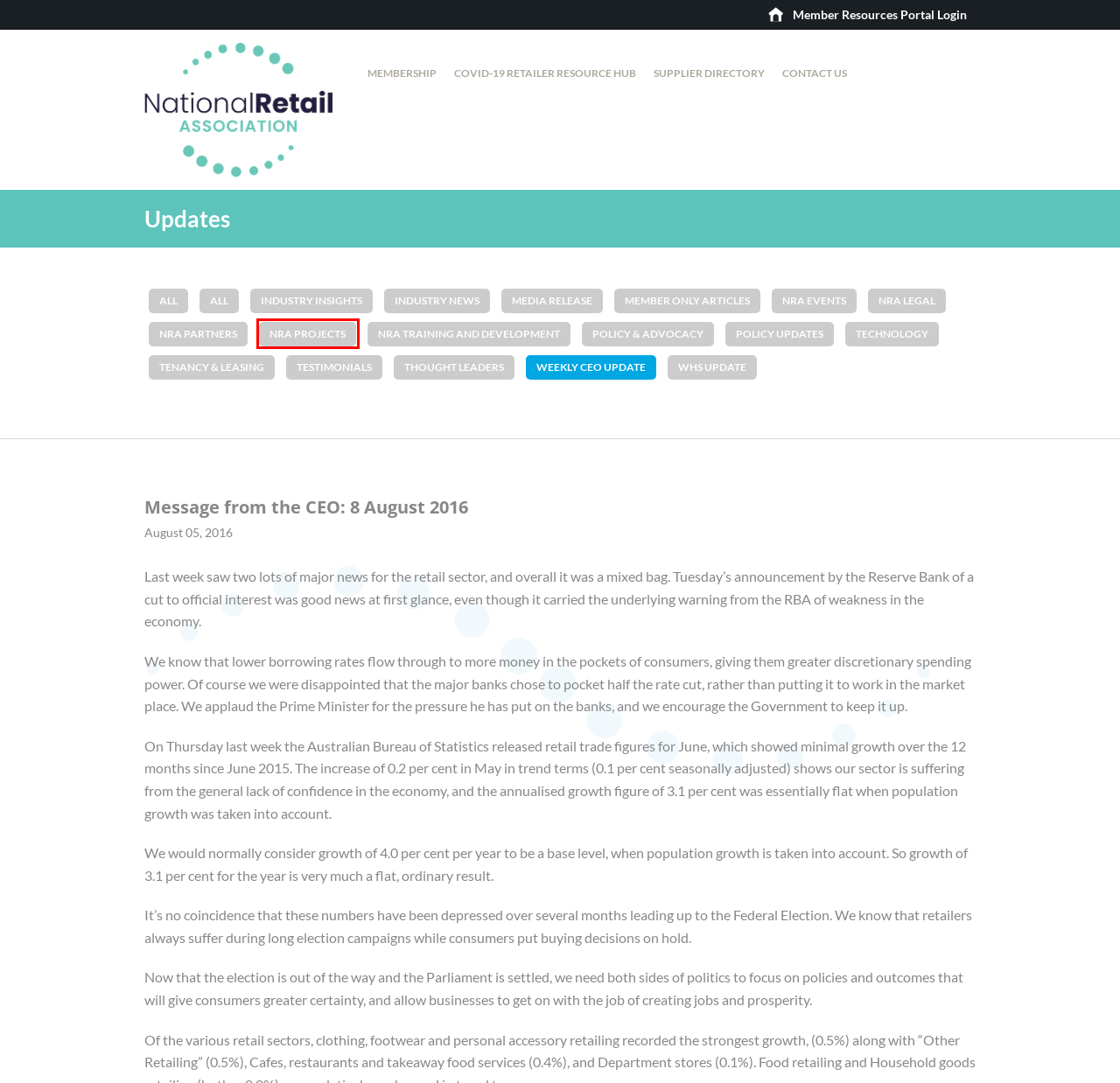Analyze the given webpage screenshot and identify the UI element within the red bounding box. Select the webpage description that best matches what you expect the new webpage to look like after clicking the element. Here are the candidates:
A. Tenancy & Leasing Archives | National Retail Association
B. Industry News Archives | National Retail Association
C. Policy Updates Archives | National Retail Association
D. NRA Training and Development Archives | National Retail Association
E. NRA Projects Archives | National Retail Association
F. NRA Events Archives | National Retail Association
G. WHS Update Archives | National Retail Association
H. Member Resources Portal Login | National Retail Association

E